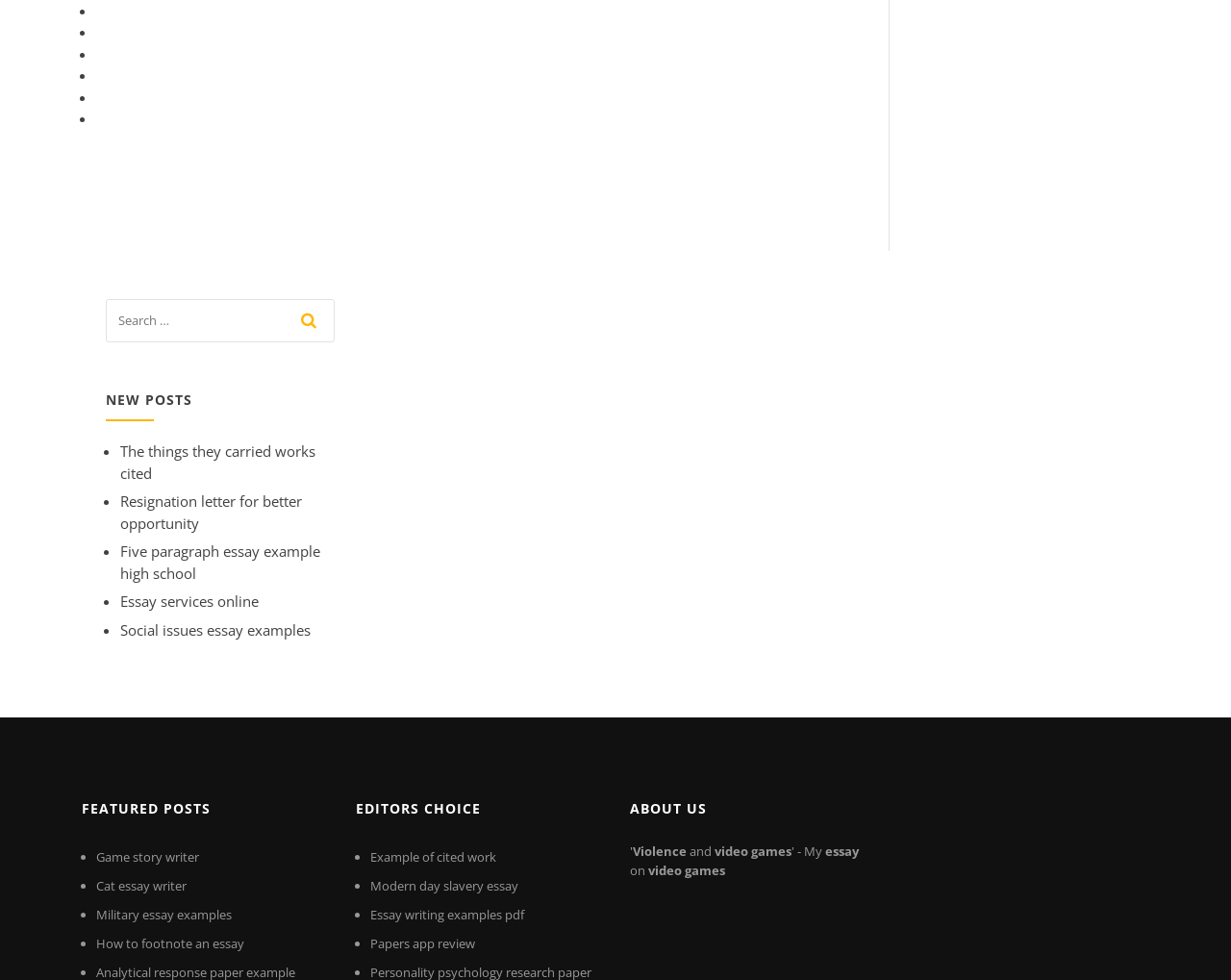Bounding box coordinates are to be given in the format (top-left x, top-left y, bottom-right x, bottom-right y). All values must be floating point numbers between 0 and 1. Provide the bounding box coordinate for the UI element described as: parent_node: Levert av title="Unit"

None